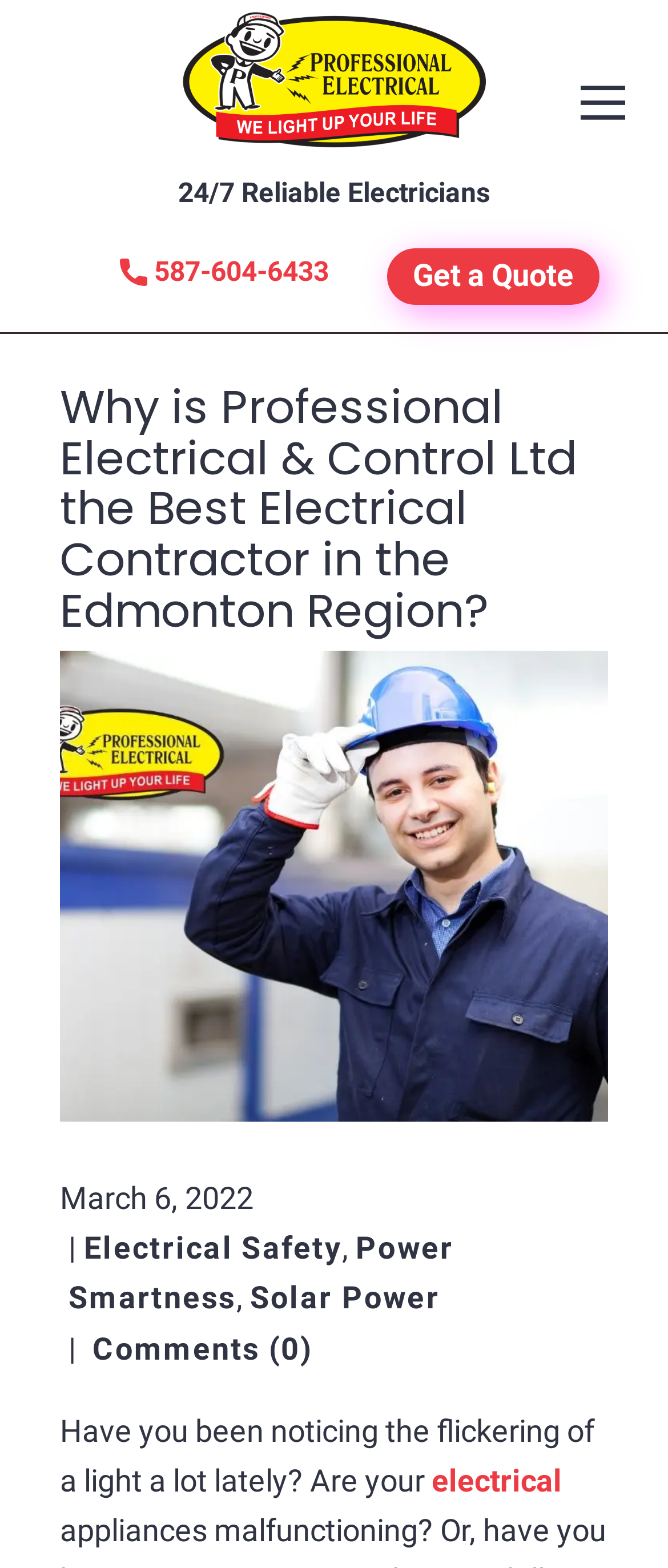What is the purpose of the button at the bottom of the webpage?
Look at the image and construct a detailed response to the question.

I found the button element with the description 'Select to open the chat widget' located at the bottom of the webpage, which suggests that its purpose is to open the chat widget.